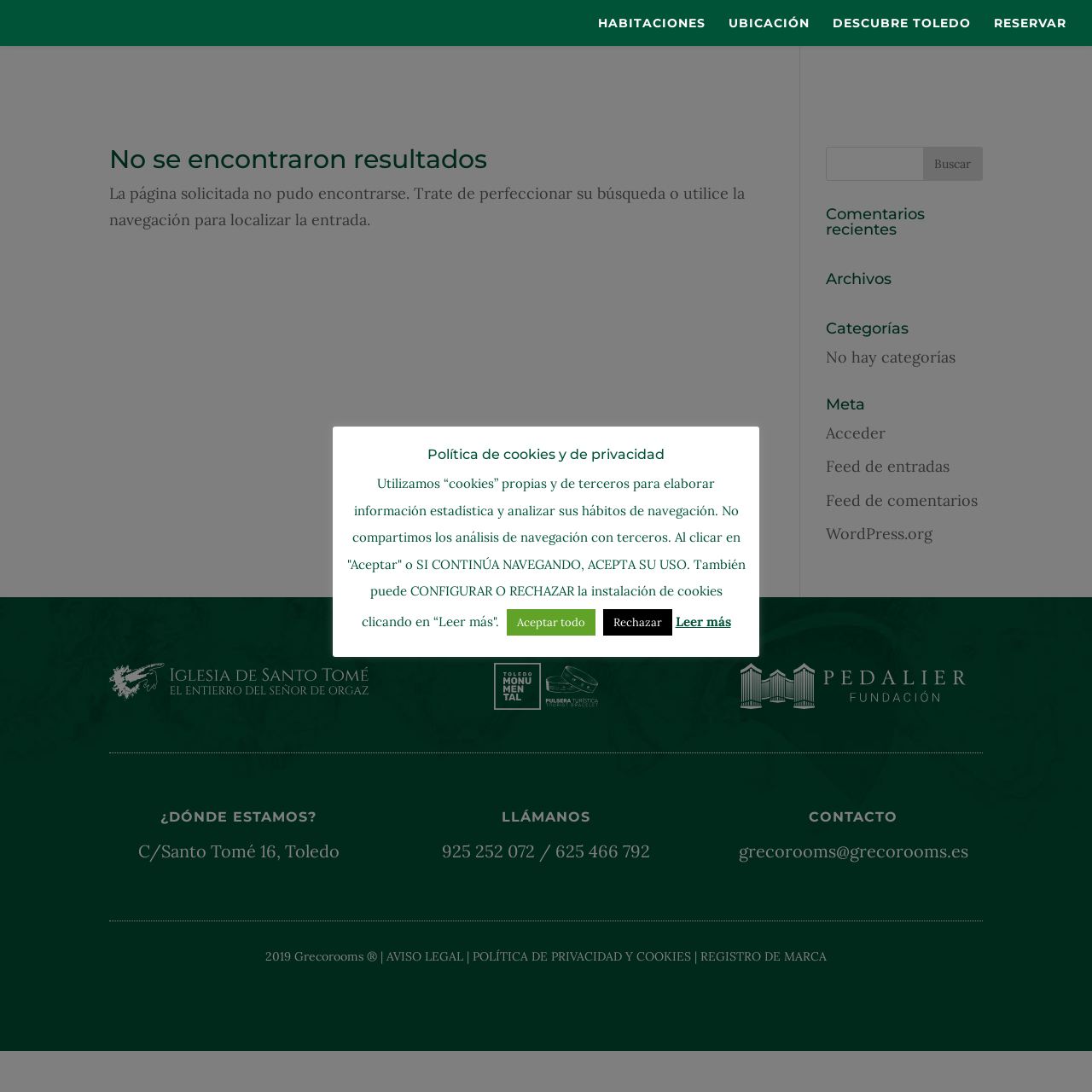Please specify the bounding box coordinates for the clickable region that will help you carry out the instruction: "Contact us".

[0.741, 0.74, 0.822, 0.755]